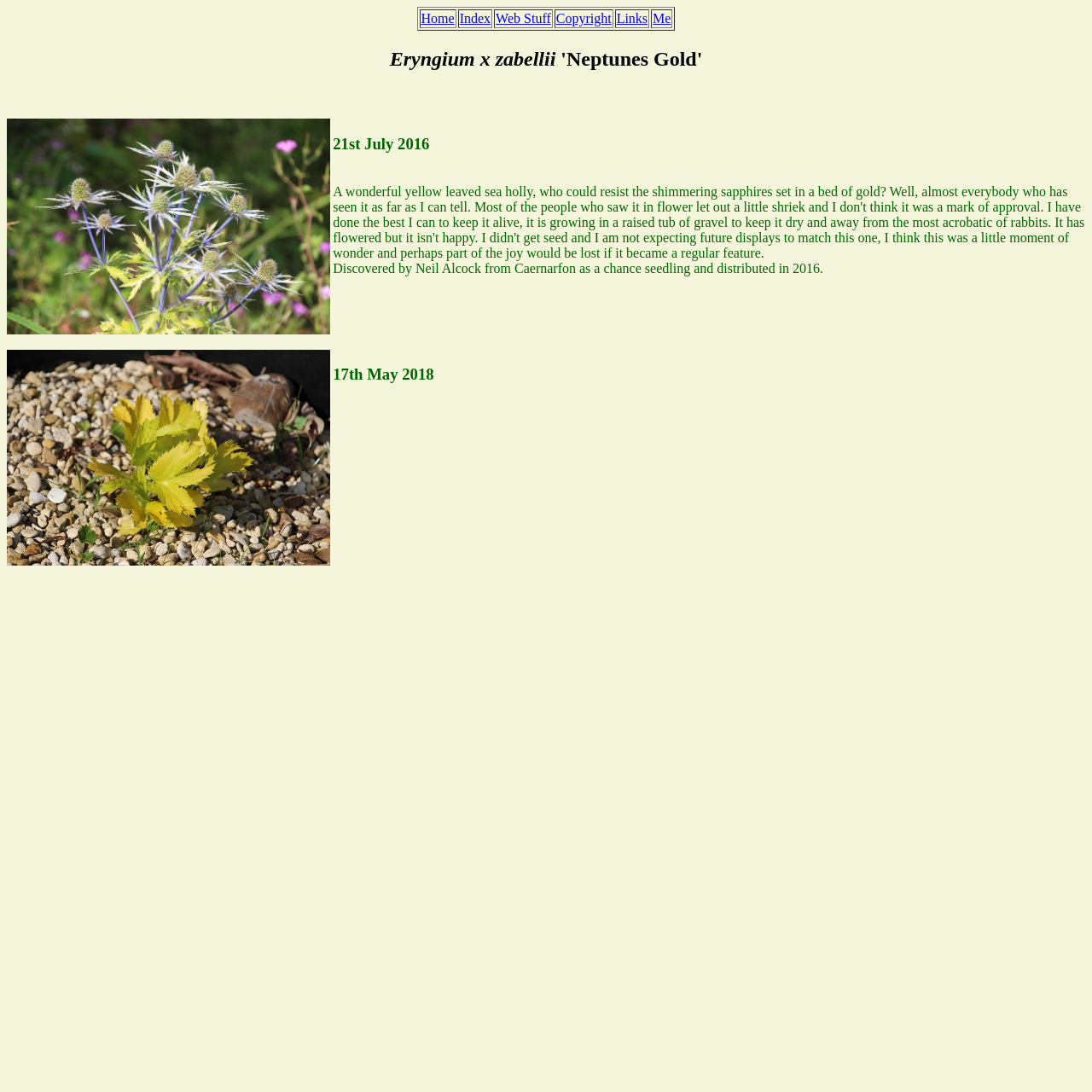What is the date of the second heading?
Use the information from the image to give a detailed answer to the question.

The second heading element on the page reads '17th May 2018'. This is a date that is likely related to the plant or its discovery.